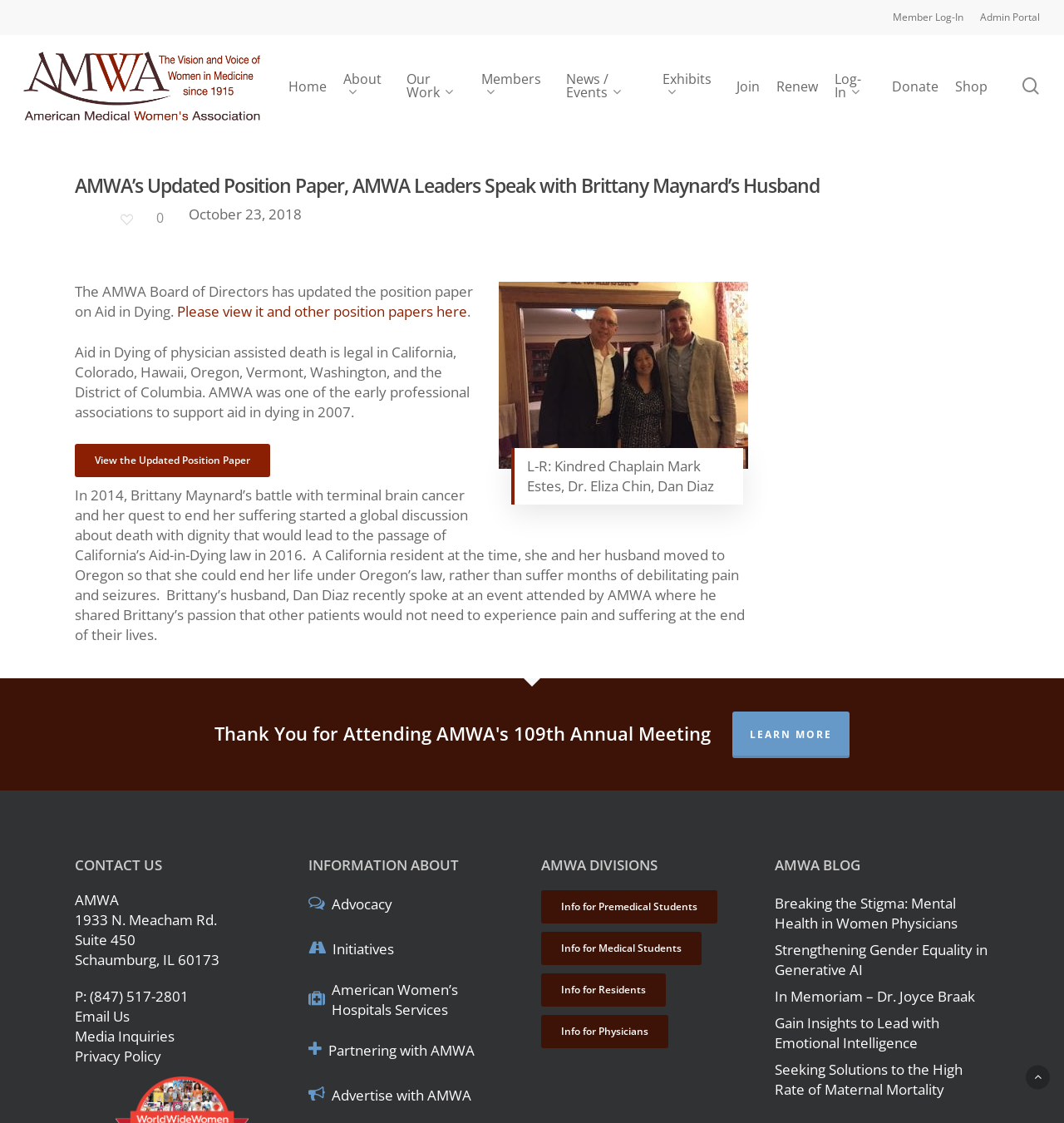Answer the question using only one word or a concise phrase: What is the name of the person who spoke at an event attended by AMWA?

Dan Diaz